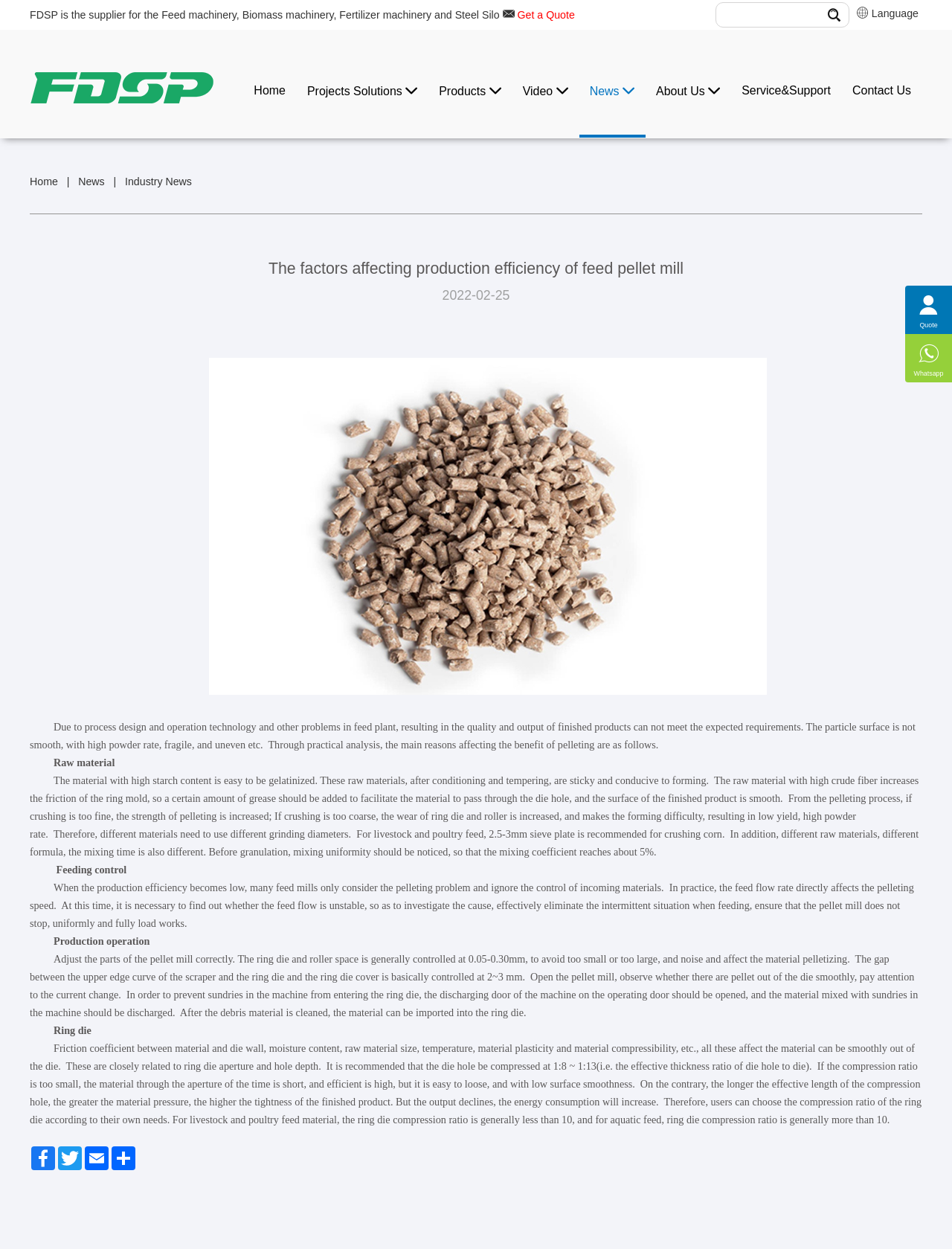Answer this question in one word or a short phrase: What is the function of the 'Get a Quote' button?

To request a quote